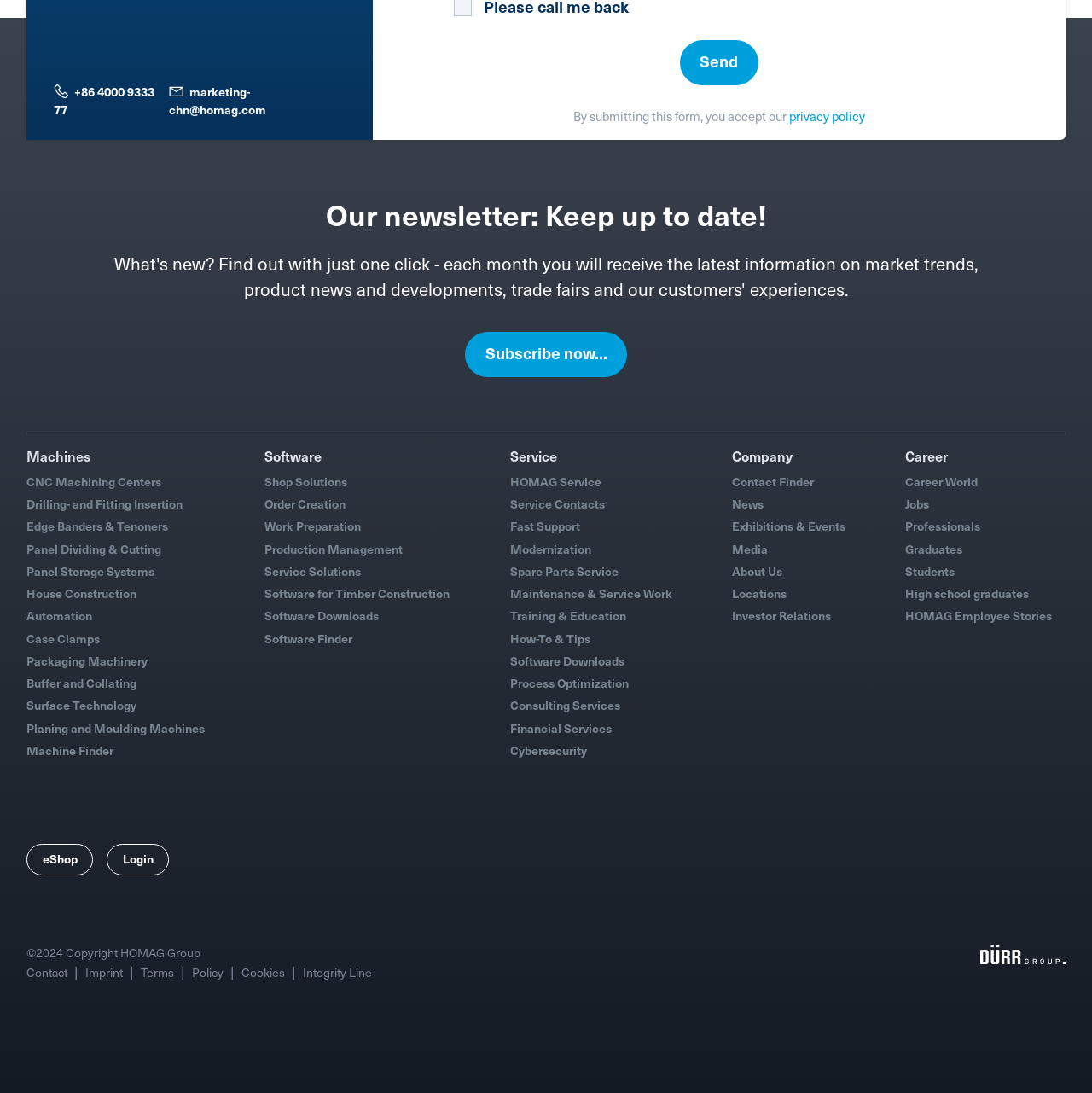Based on the element description: "Consulting Services", identify the bounding box coordinates for this UI element. The coordinates must be four float numbers between 0 and 1, listed as [left, top, right, bottom].

[0.467, 0.639, 0.568, 0.654]